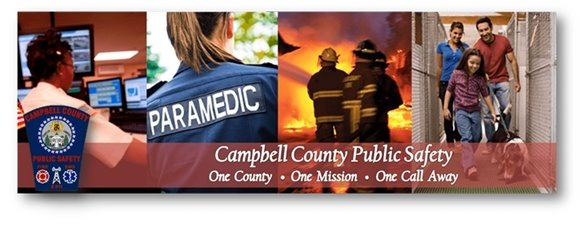Using the details from the image, please elaborate on the following question: What are the firefighters doing on the right side?

The right side illustrates firefighters actively responding to an emergency, depicting heroic action in crisis situations.